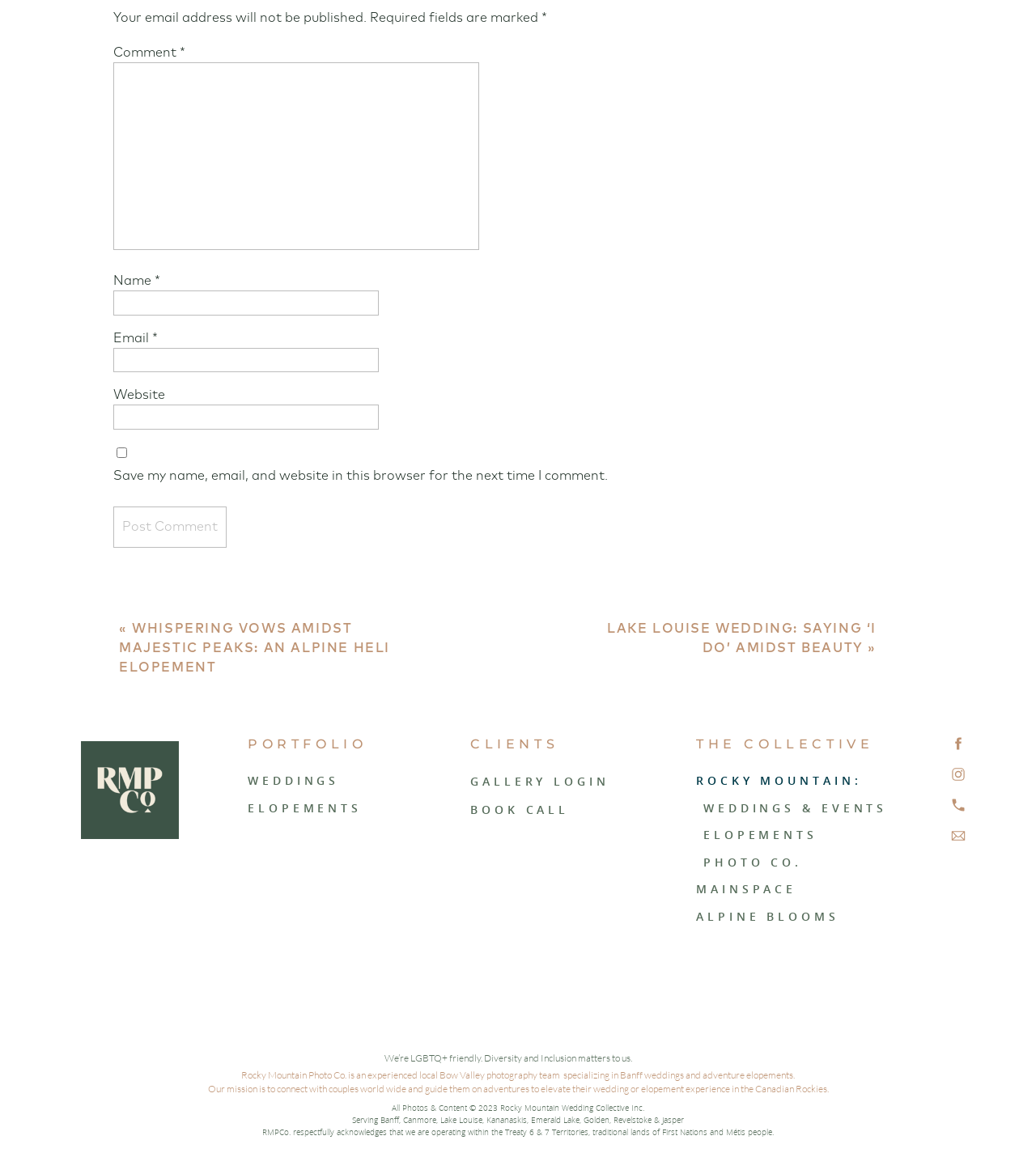What is the company's mission?
Using the details shown in the screenshot, provide a comprehensive answer to the question.

The company's mission is to connect with couples worldwide and guide them on adventures to elevate their wedding or elopement experience in the Canadian Rockies, as stated on the webpage.